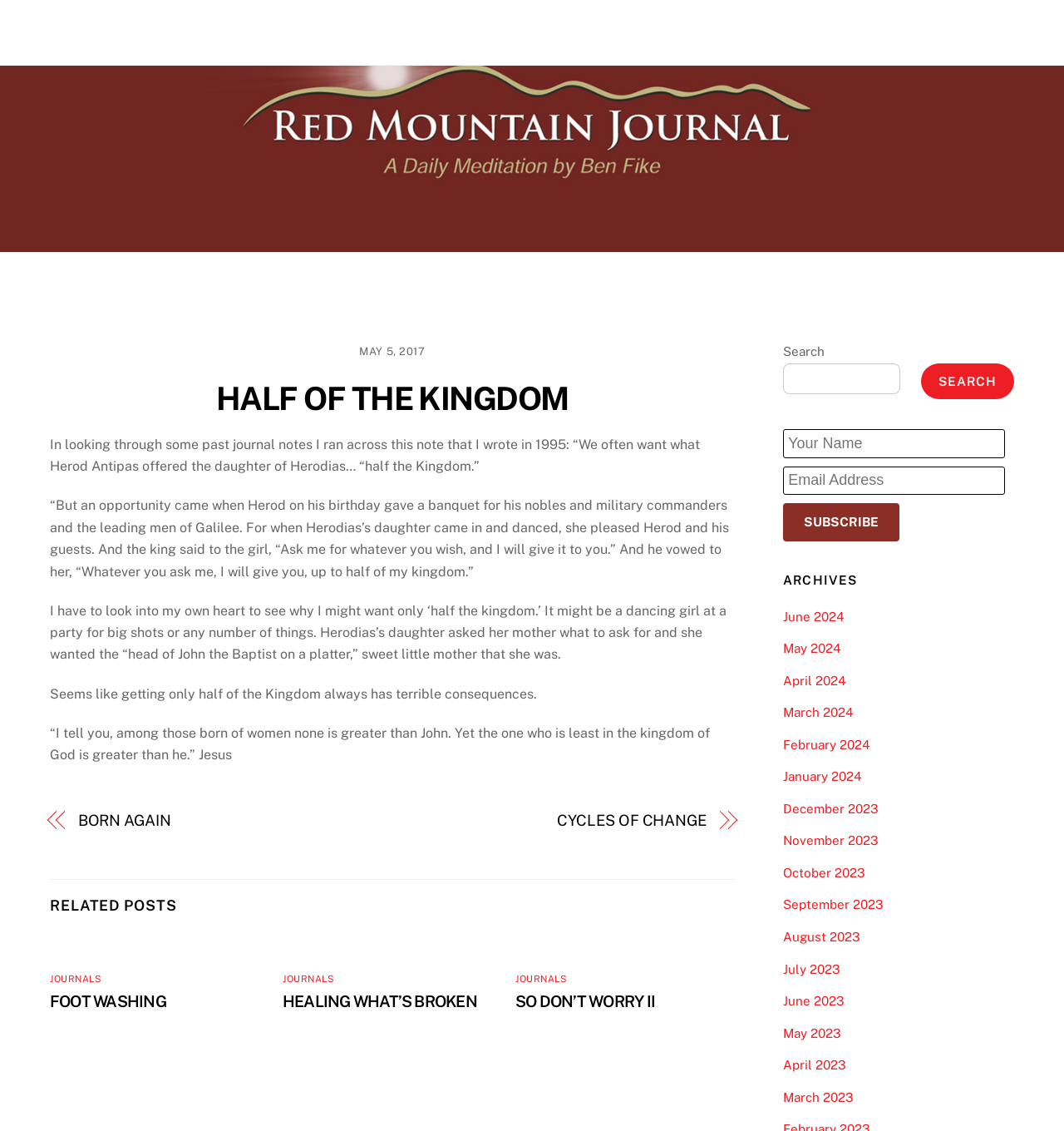Find the primary header on the webpage and provide its text.

HALF OF THE KINGDOM